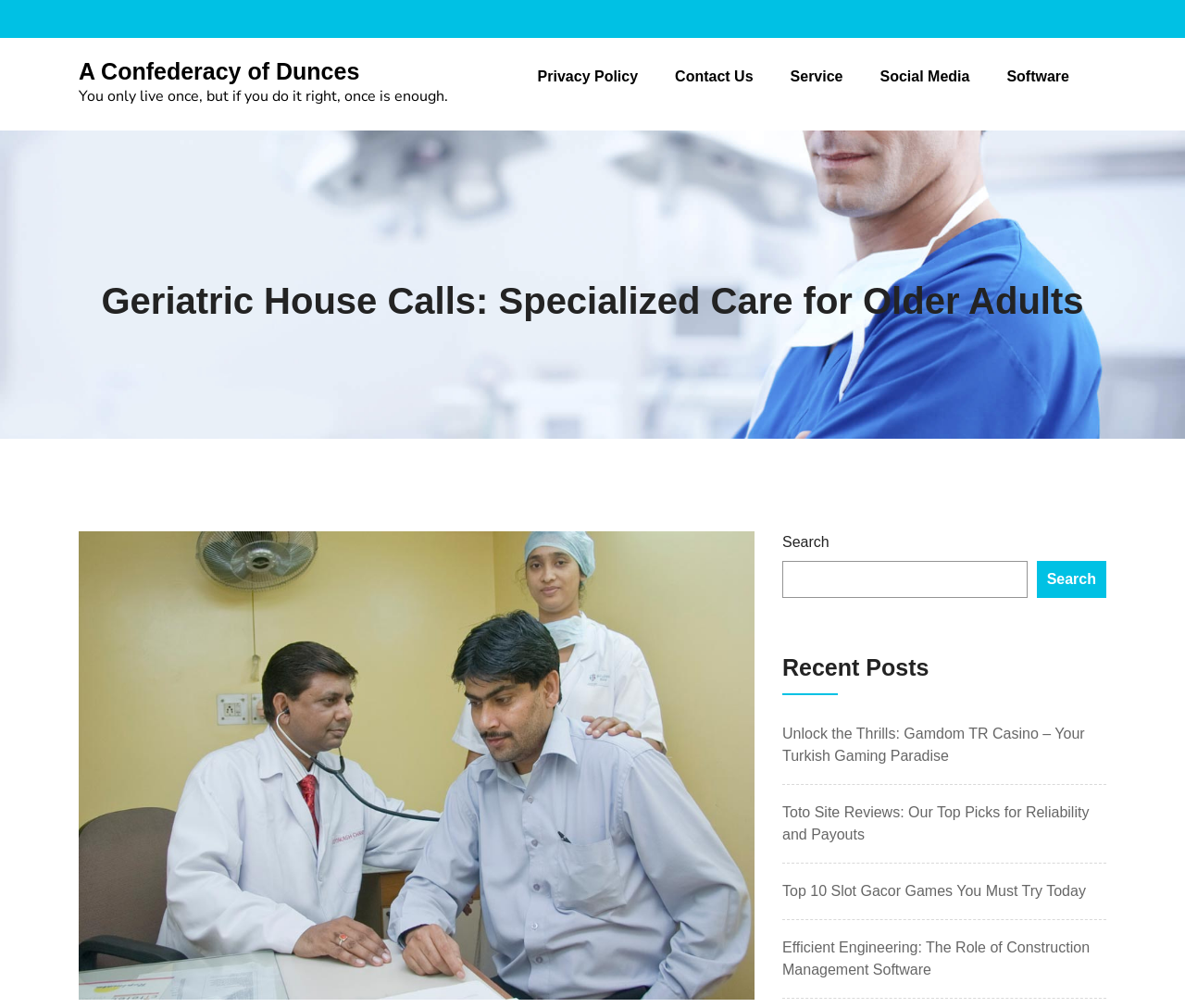Based on the description "Search", find the bounding box of the specified UI element.

[0.875, 0.556, 0.934, 0.593]